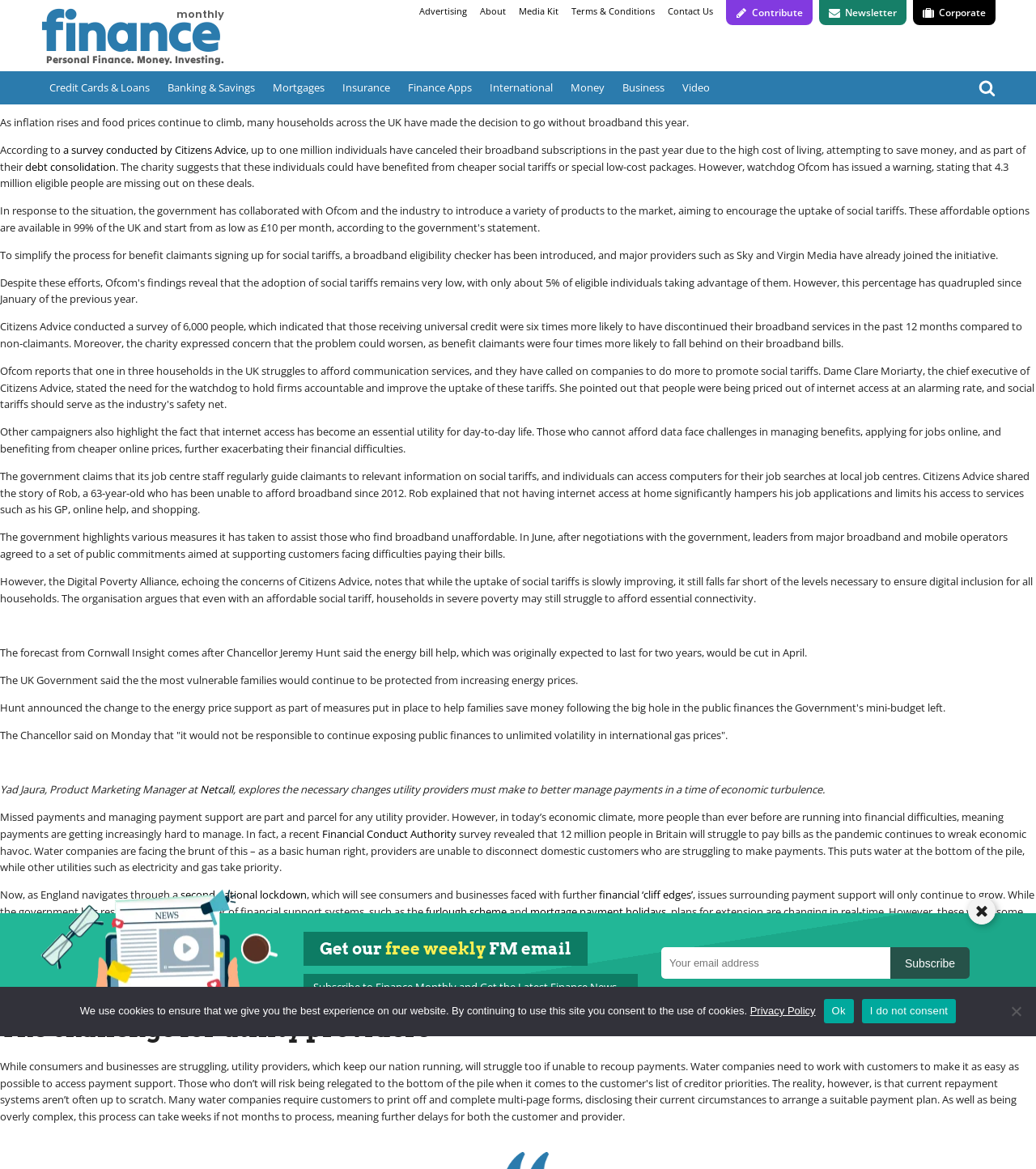Identify the bounding box coordinates of the part that should be clicked to carry out this instruction: "Search for something".

[0.945, 0.068, 0.961, 0.083]